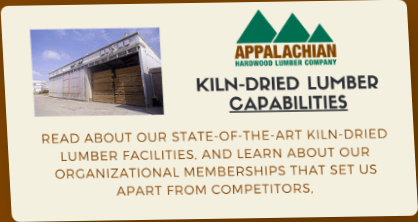Can you give a comprehensive explanation to the question given the content of the image?
What is the tone of the overall design?

The overall design of the image is clean and professional, which reflects the quality of the lumber products offered by the Appalachian Hardwood Lumber Company, conveying a sense of trust and reliability to potential customers.